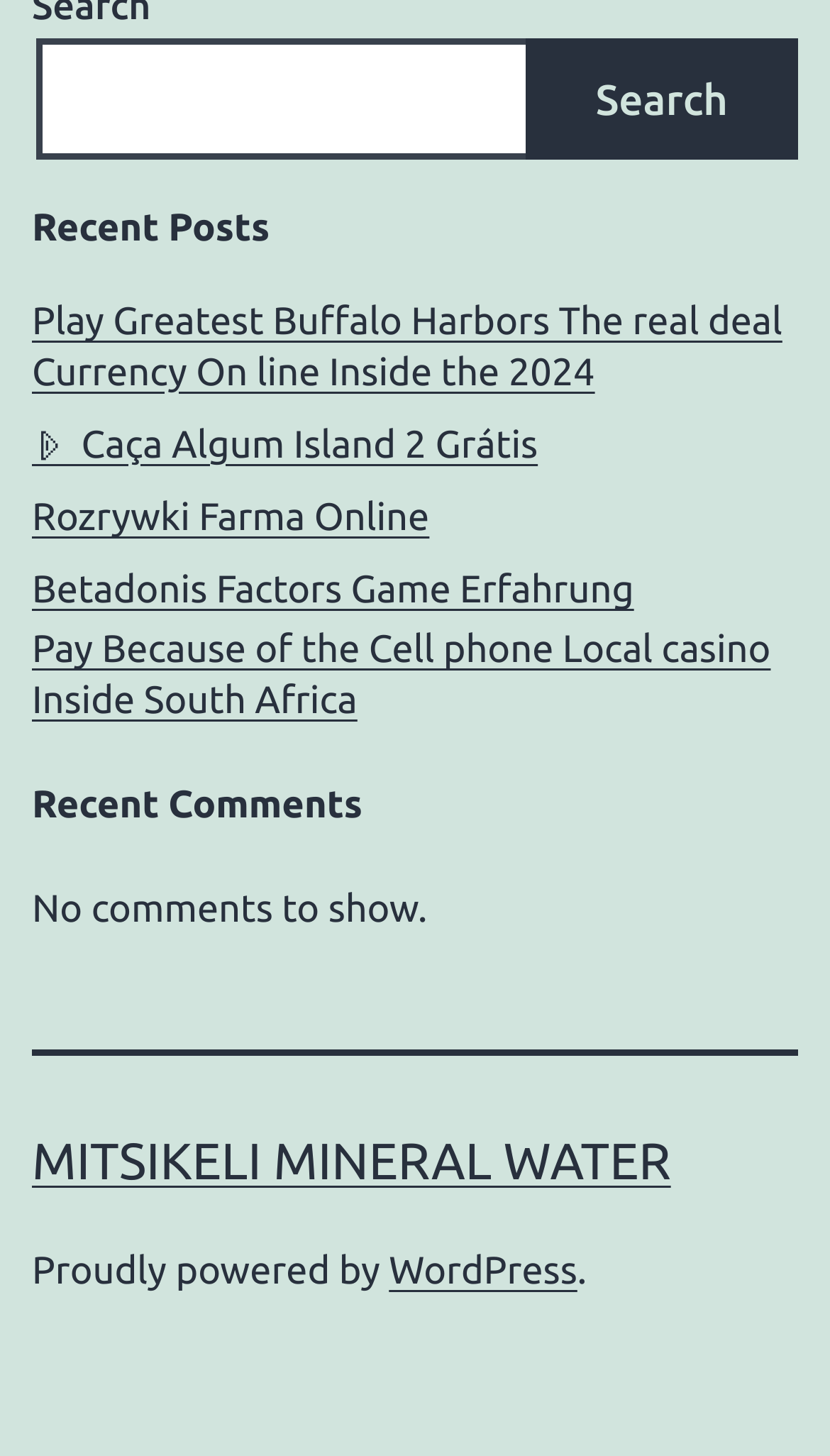Bounding box coordinates are specified in the format (top-left x, top-left y, bottom-right x, bottom-right y). All values are floating point numbers bounded between 0 and 1. Please provide the bounding box coordinate of the region this sentence describes: Search

[0.633, 0.027, 0.962, 0.11]